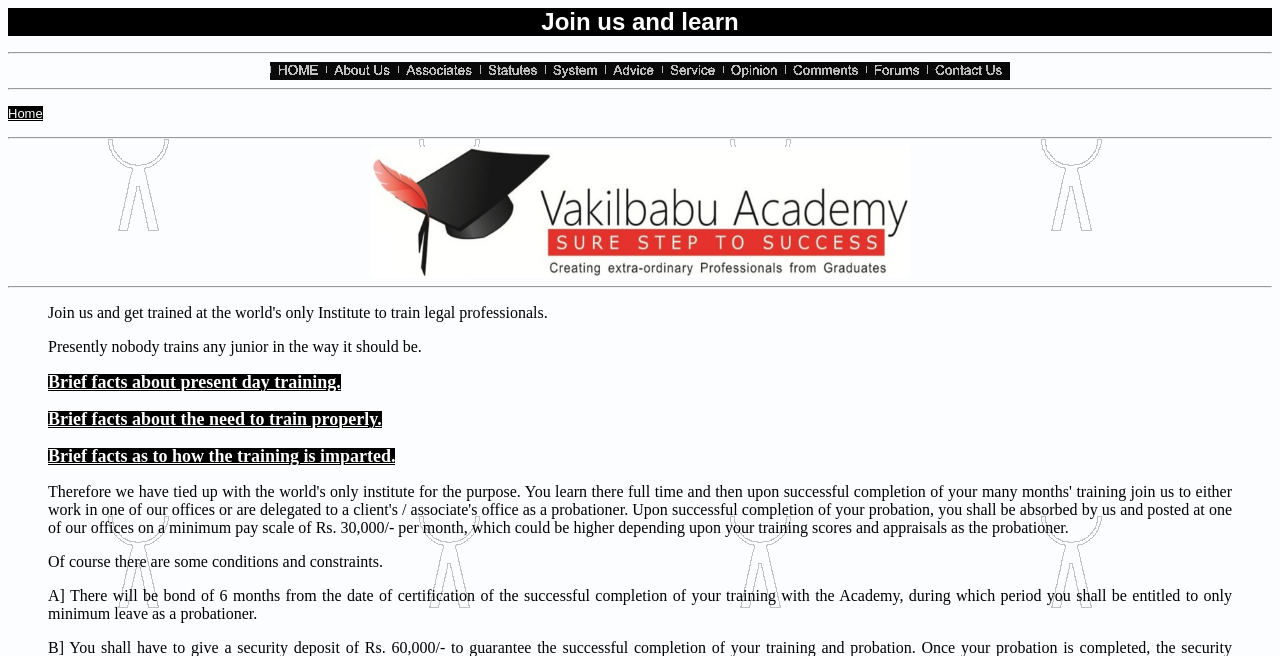Please locate the bounding box coordinates of the element that should be clicked to achieve the given instruction: "Read the Brief facts about present day training".

[0.038, 0.57, 0.266, 0.596]